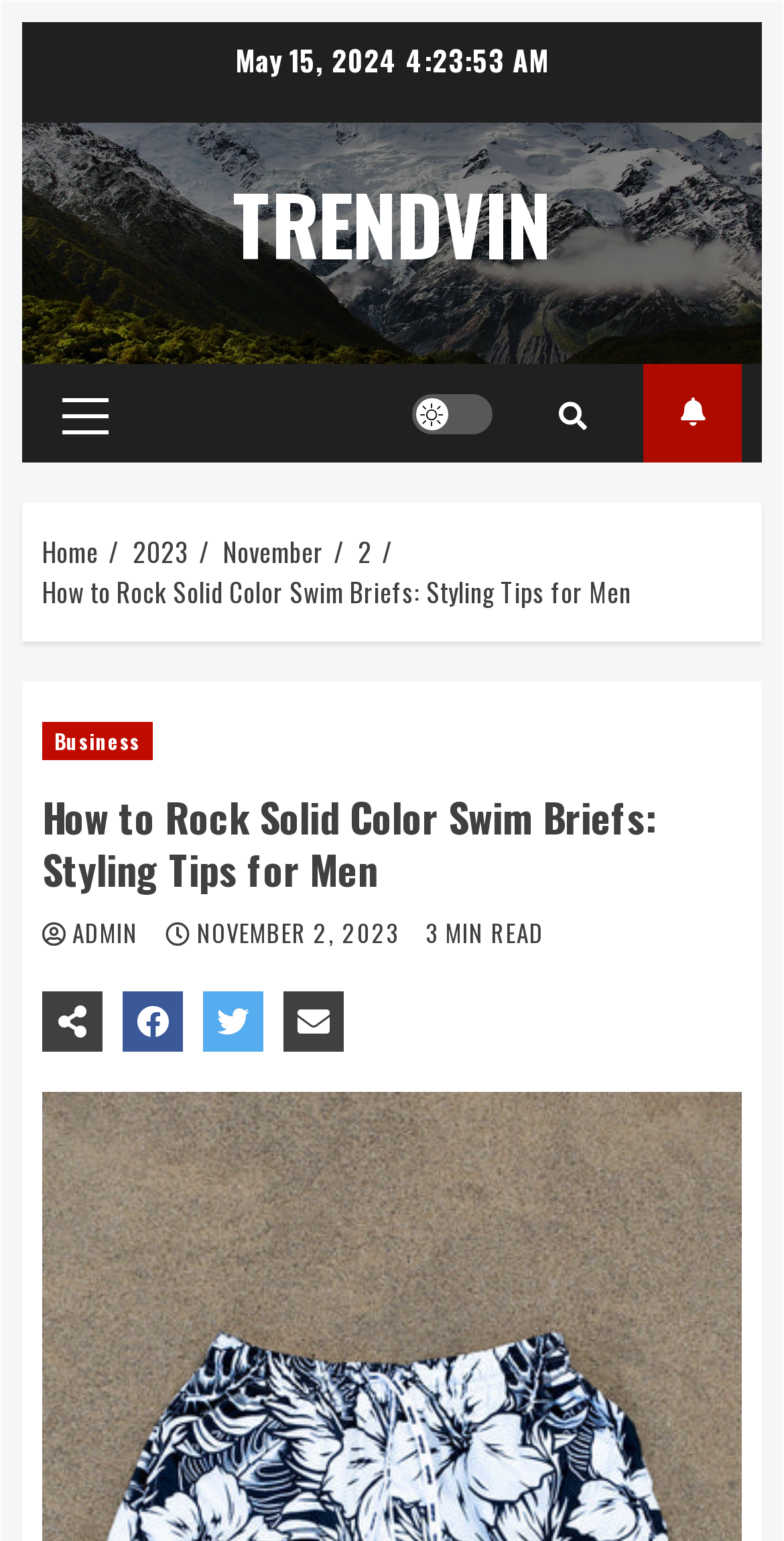What is the category of the article?
Provide a comprehensive and detailed answer to the question.

I found the category of the article by looking at the link 'Business' within the article header.